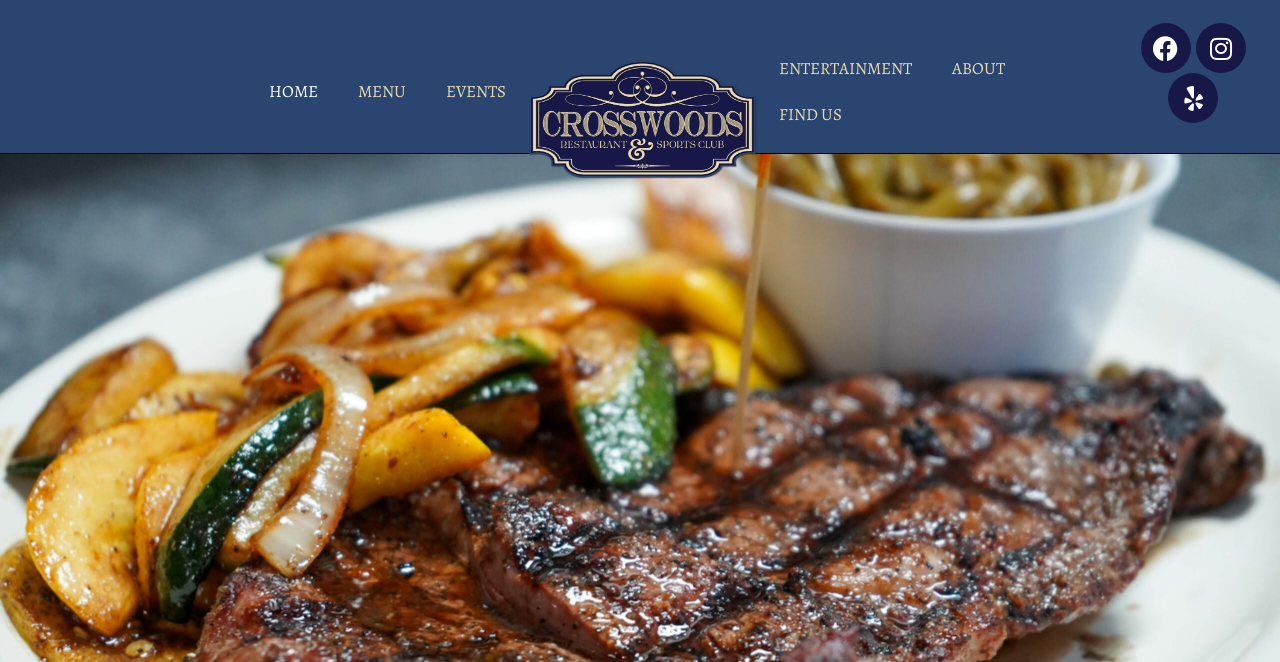What is the last menu item?
Your answer should be a single word or phrase derived from the screenshot.

FIND US